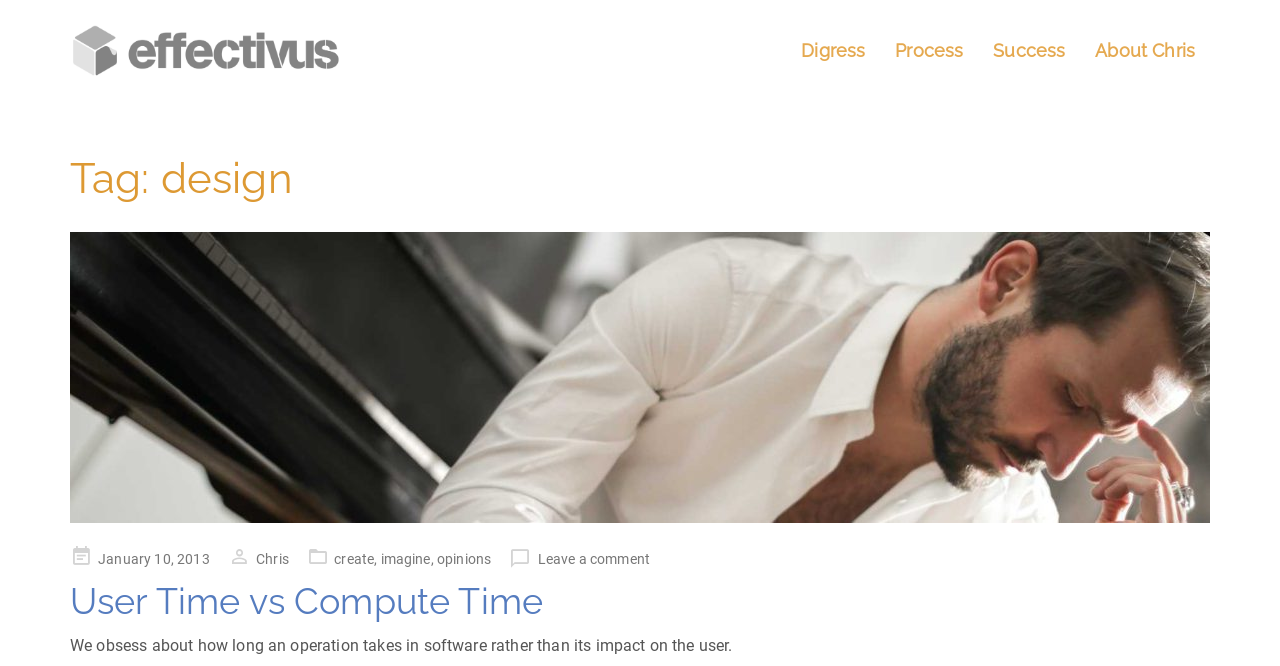Describe every aspect of the webpage in a detailed manner.

The webpage appears to be a blog or article page focused on design and technology. At the top left, there is a logo image and a link to the website "effectivus.com". To the right of the logo, there are four navigation links: "Digress", "Process", "Success", and "About Chris". 

Below the navigation links, there is a heading that reads "Tag: design". Underneath this heading, there is a main article section. The article title is "User Time vs Compute Time", which is also a link. The article is written by "Chris" and was posted on January 10, 2013. The article content starts with a sentence "We obsess about how long an operation takes in software rather than its impact on the user." 

There are several links within the article, including "User Time vs Compute Time", "create", "imagine", "opinions", and "Leave a comment". The article also has a timestamp and the author's name, "Chris", mentioned at the top. Overall, the webpage has a simple and clean layout, with a focus on the article content.